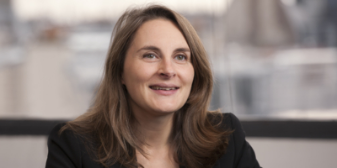Give a comprehensive caption for the image.

This image features Myria Saarinen, who is likely a professional in the financial or corporate sector, given the context of the webpage. She is portrayed with a warm expression, exuding confidence and approachability. Myria has long, straight hair and is dressed in a black blazer, which suggests a formal or business environment. The background appears to have a soft blur, hinting at a professional setting, perhaps with elements related to the cityscape or business activities. Myria is based in Paris, and her contact information is available, indicating she is accessible for professional inquiries. Overall, this image conveys a sense of professionalism and readiness to engage in conversation or collaboration.